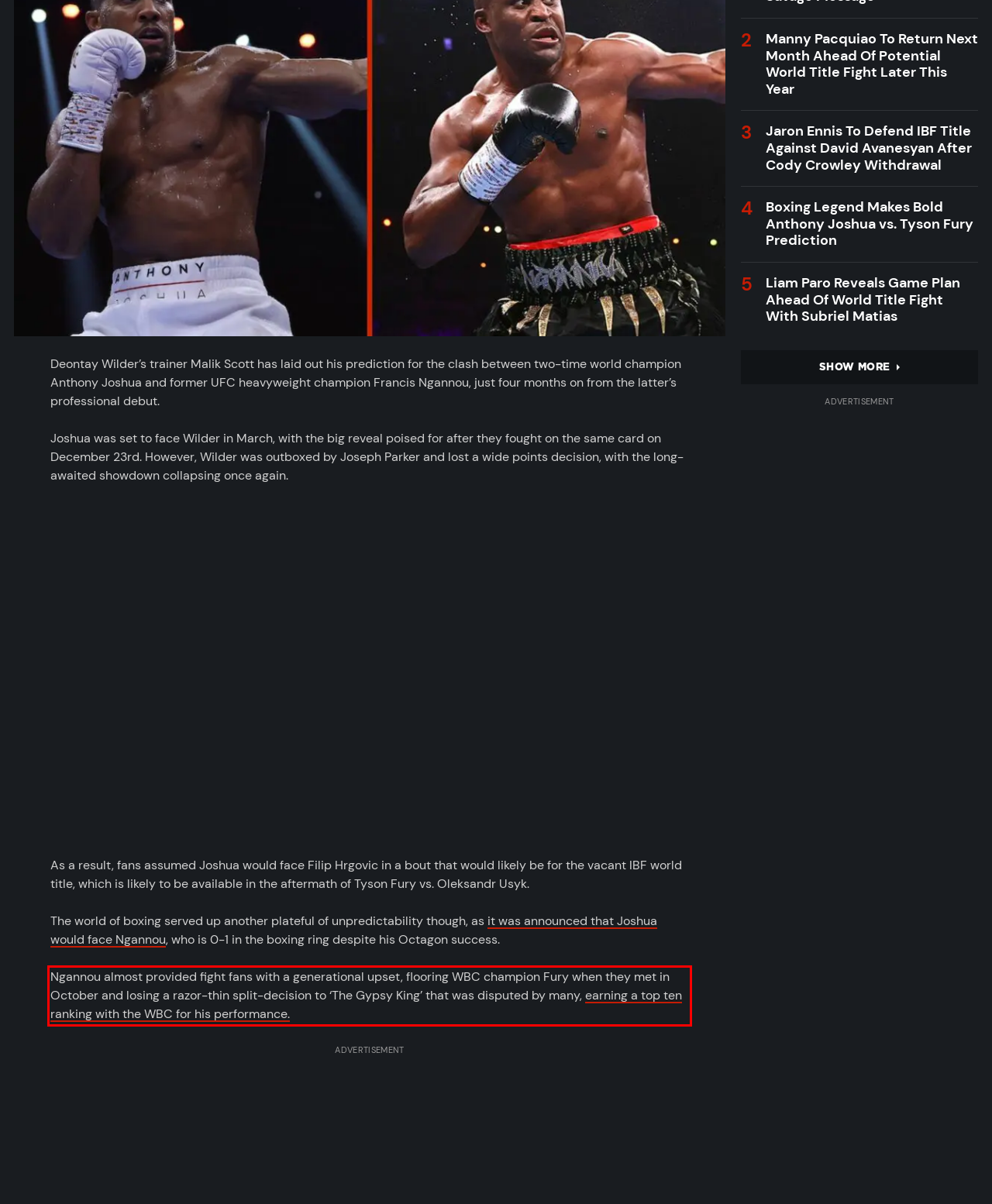Given a webpage screenshot, locate the red bounding box and extract the text content found inside it.

Ngannou almost provided fight fans with a generational upset, flooring WBC champion Fury when they met in October and losing a razor-thin split-decision to ‘The Gypsy King’ that was disputed by many, earning a top ten ranking with the WBC for his performance.